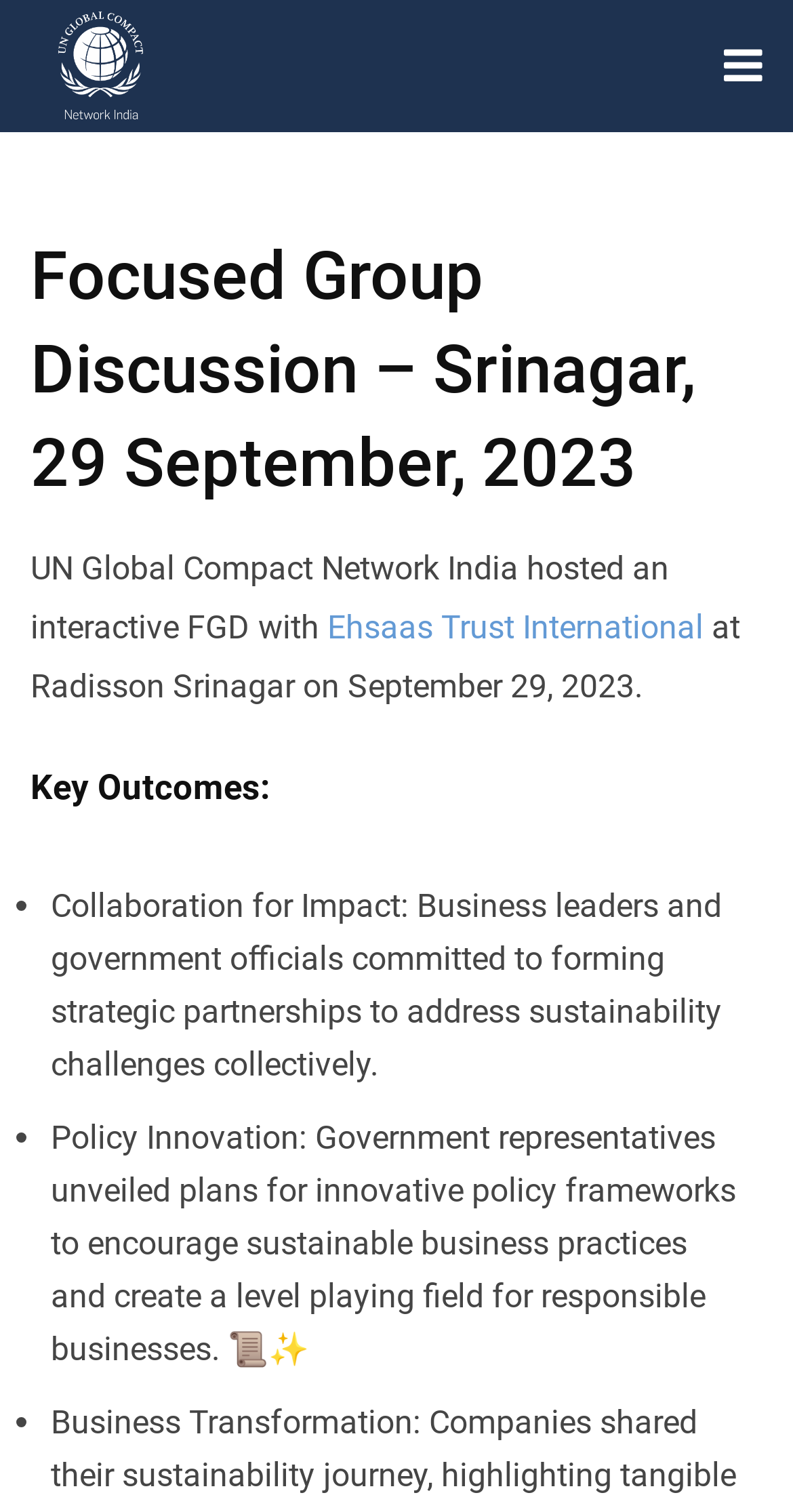Find the bounding box coordinates of the element to click in order to complete this instruction: "Click the search magnifier button". The bounding box coordinates must be four float numbers between 0 and 1, denoted as [left, top, right, bottom].

[0.9, 0.095, 0.972, 0.133]